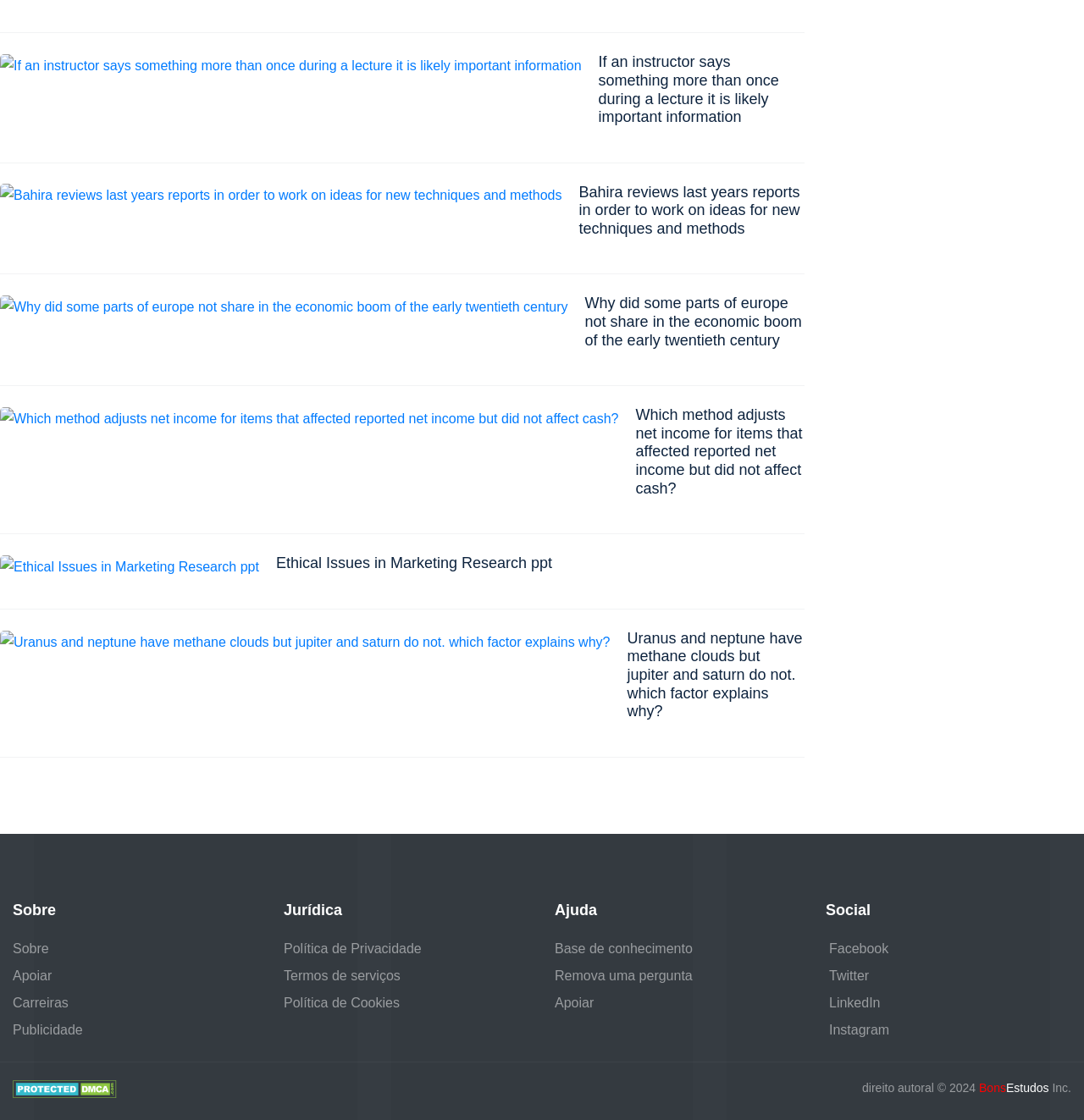What is the topic of the first link on the webpage?
Based on the image, give a one-word or short phrase answer.

Importance of repeated information in lectures